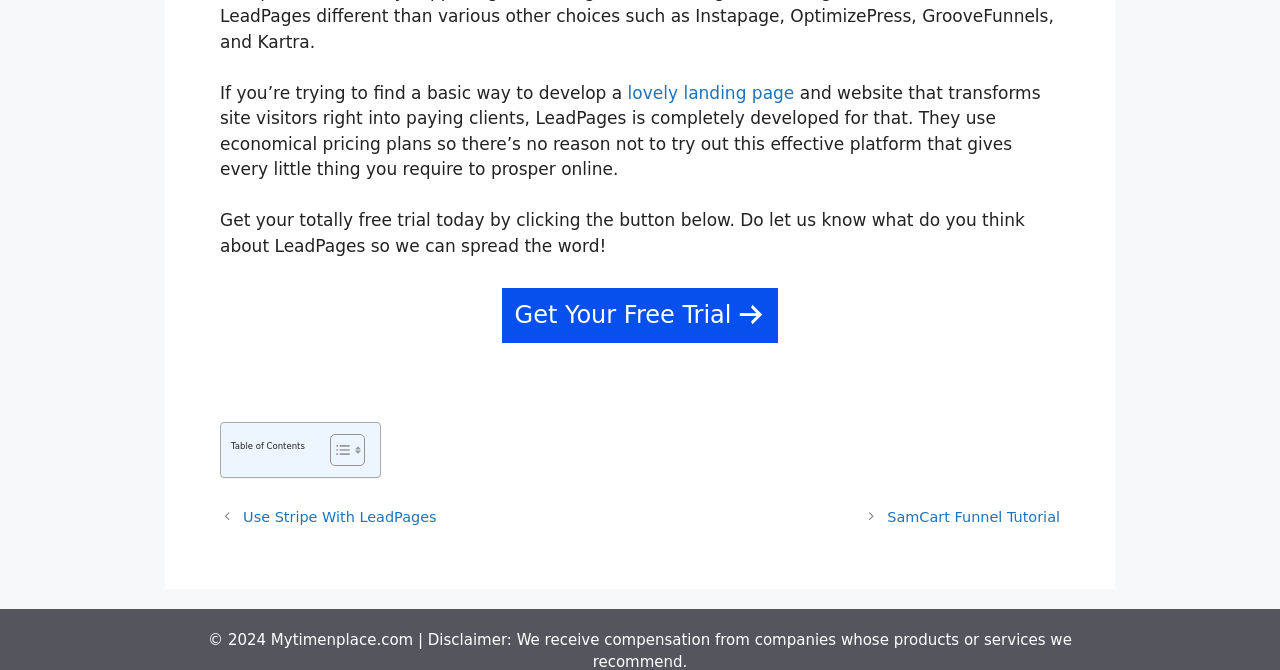What is the call-to-action in the webpage?
Based on the screenshot, answer the question with a single word or phrase.

Get Your Free Trial